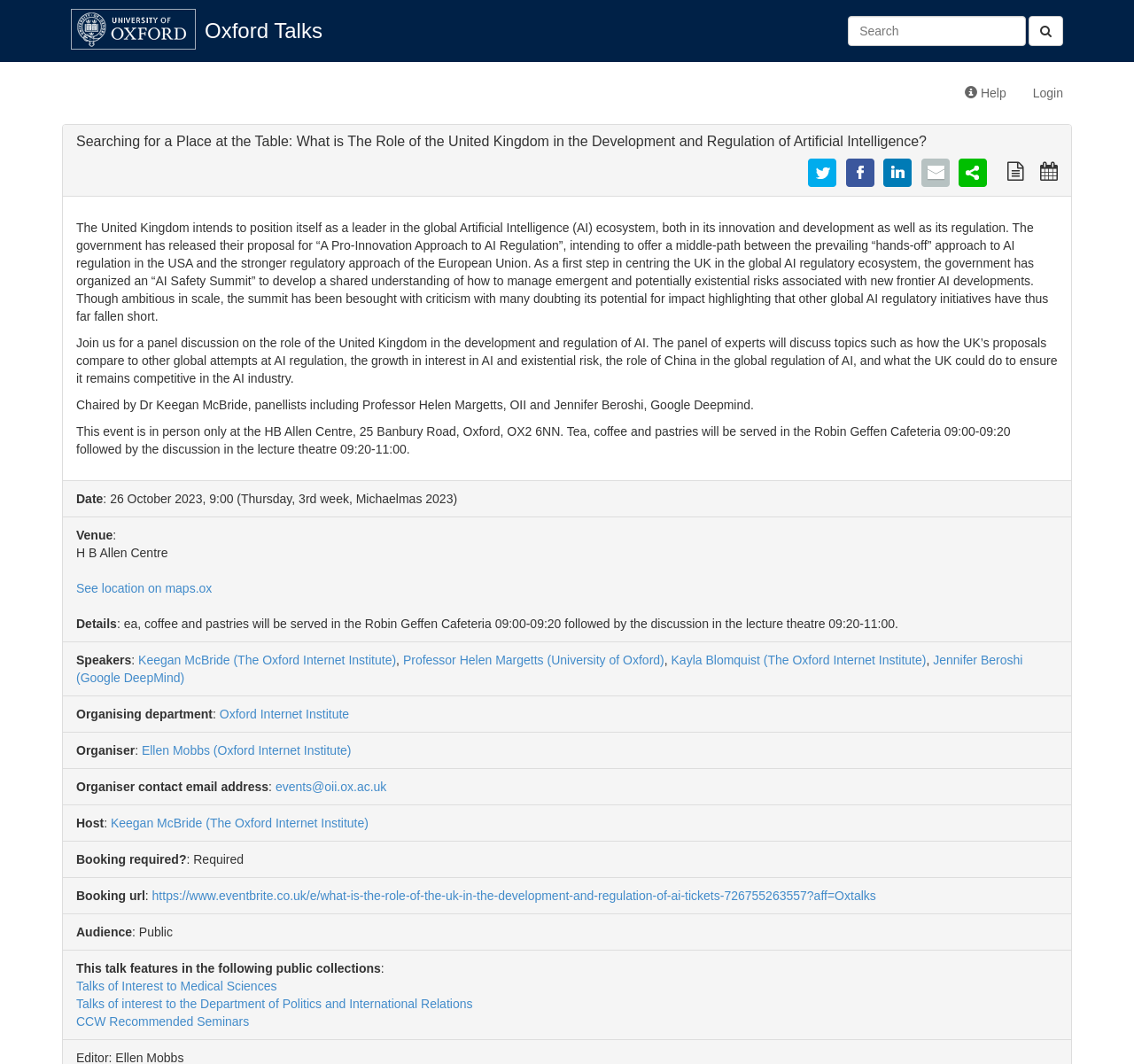Use a single word or phrase to respond to the question:
Who is the chair of the panel discussion?

Dr Keegan McBride